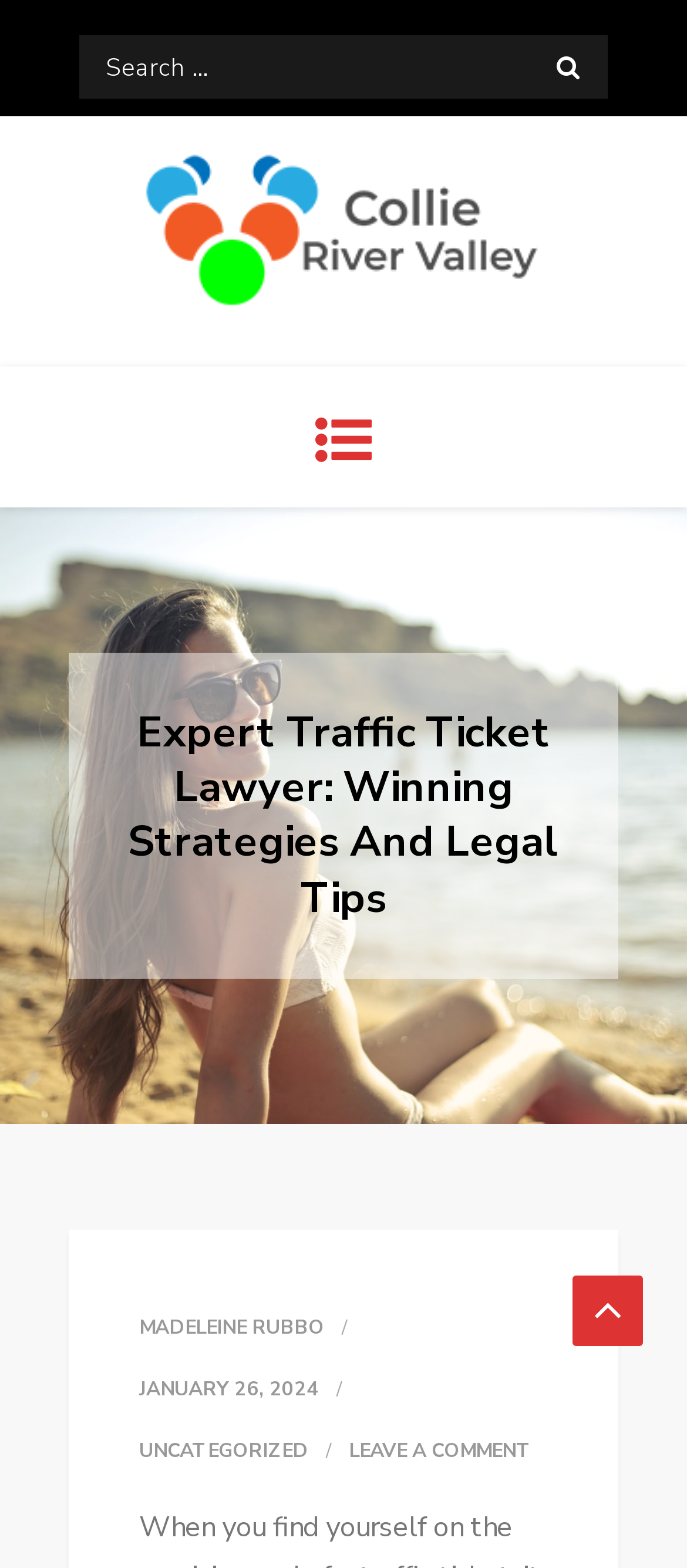Please identify the bounding box coordinates of the area that needs to be clicked to fulfill the following instruction: "Visit Collieriver Valley."

[0.195, 0.132, 0.805, 0.157]